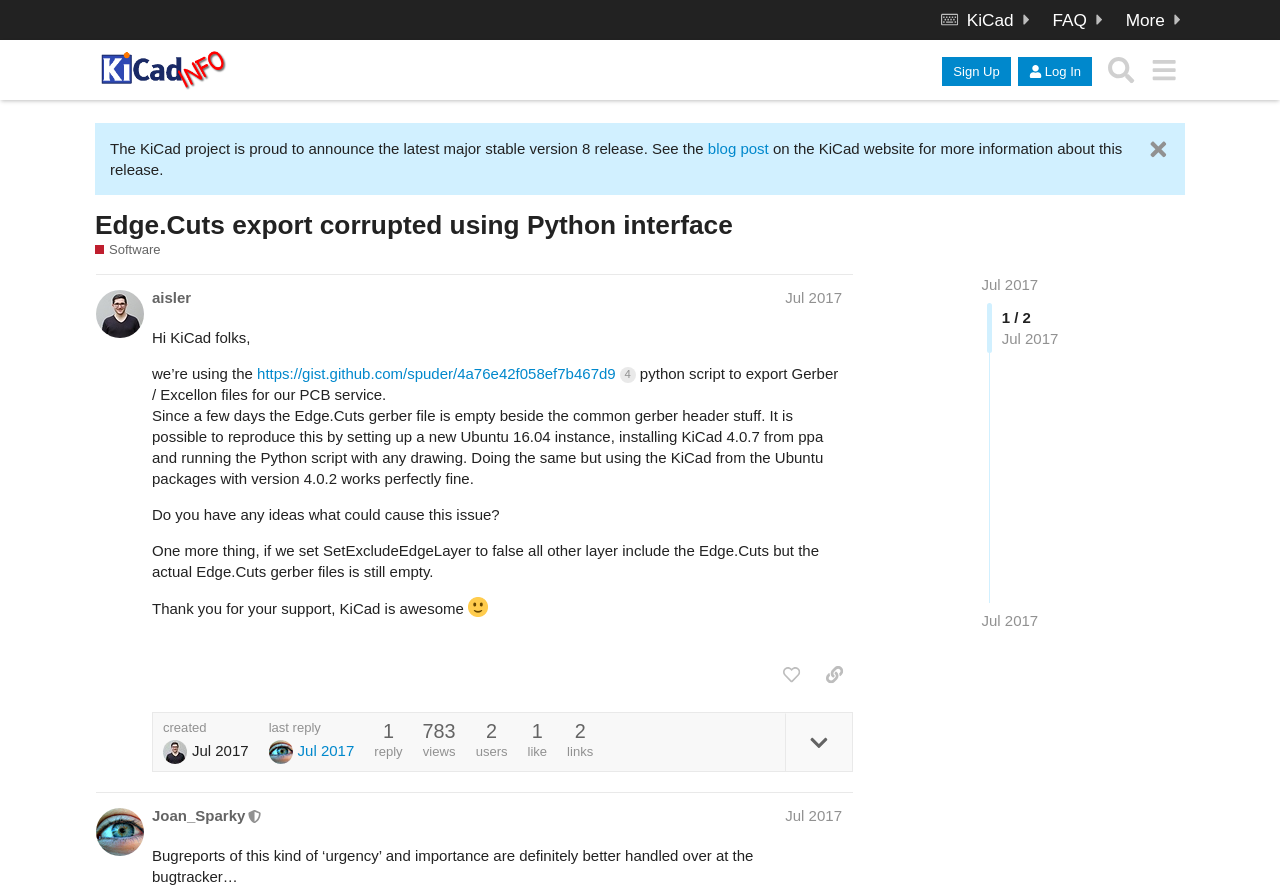Using the description: "parent_node: Jul 2017", determine the UI element's bounding box coordinates. Ensure the coordinates are in the format of four float numbers between 0 and 1, i.e., [left, top, right, bottom].

[0.21, 0.831, 0.232, 0.85]